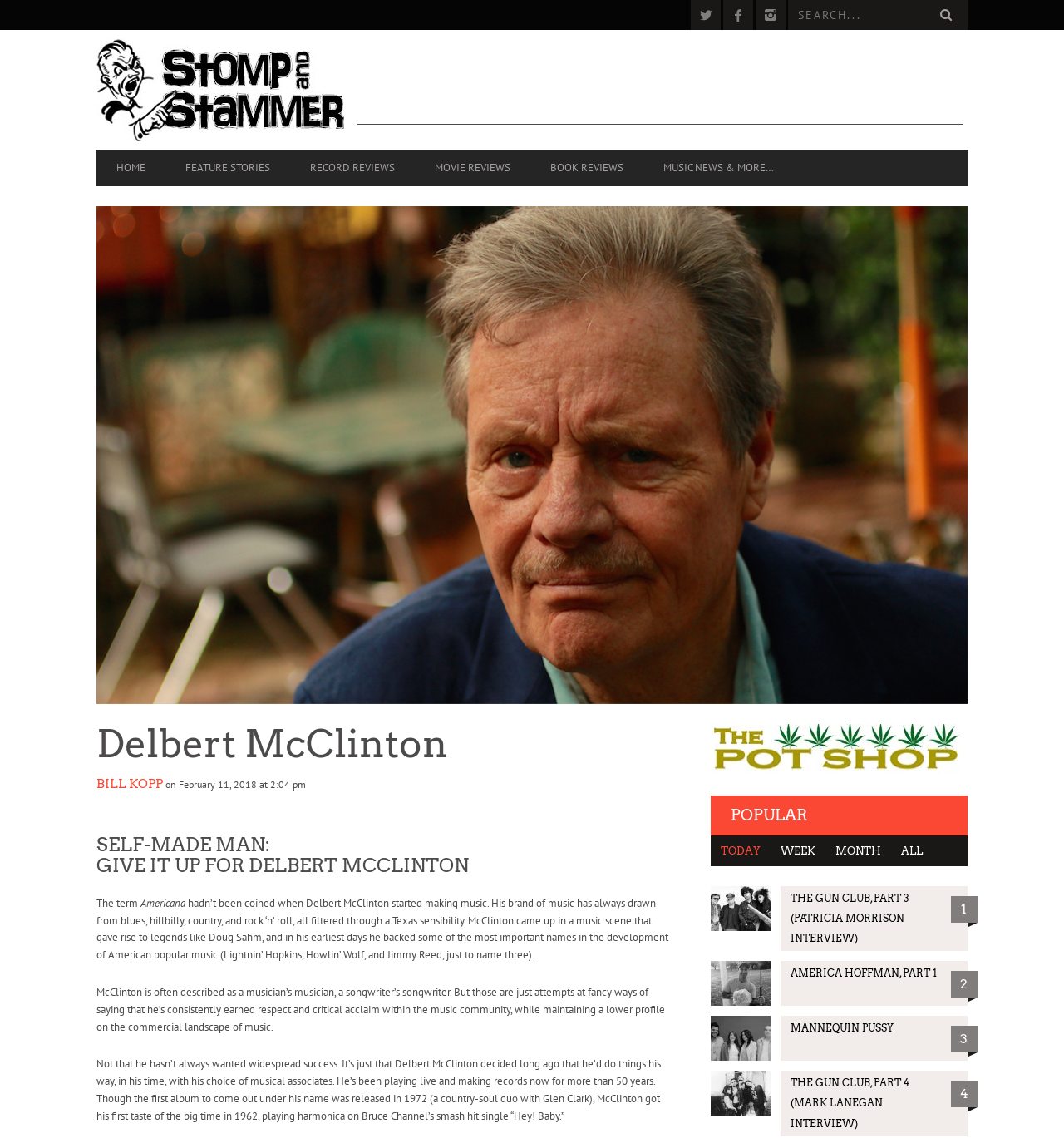Identify the bounding box coordinates necessary to click and complete the given instruction: "Click on the image of Delbert McClinton".

[0.091, 0.181, 0.909, 0.619]